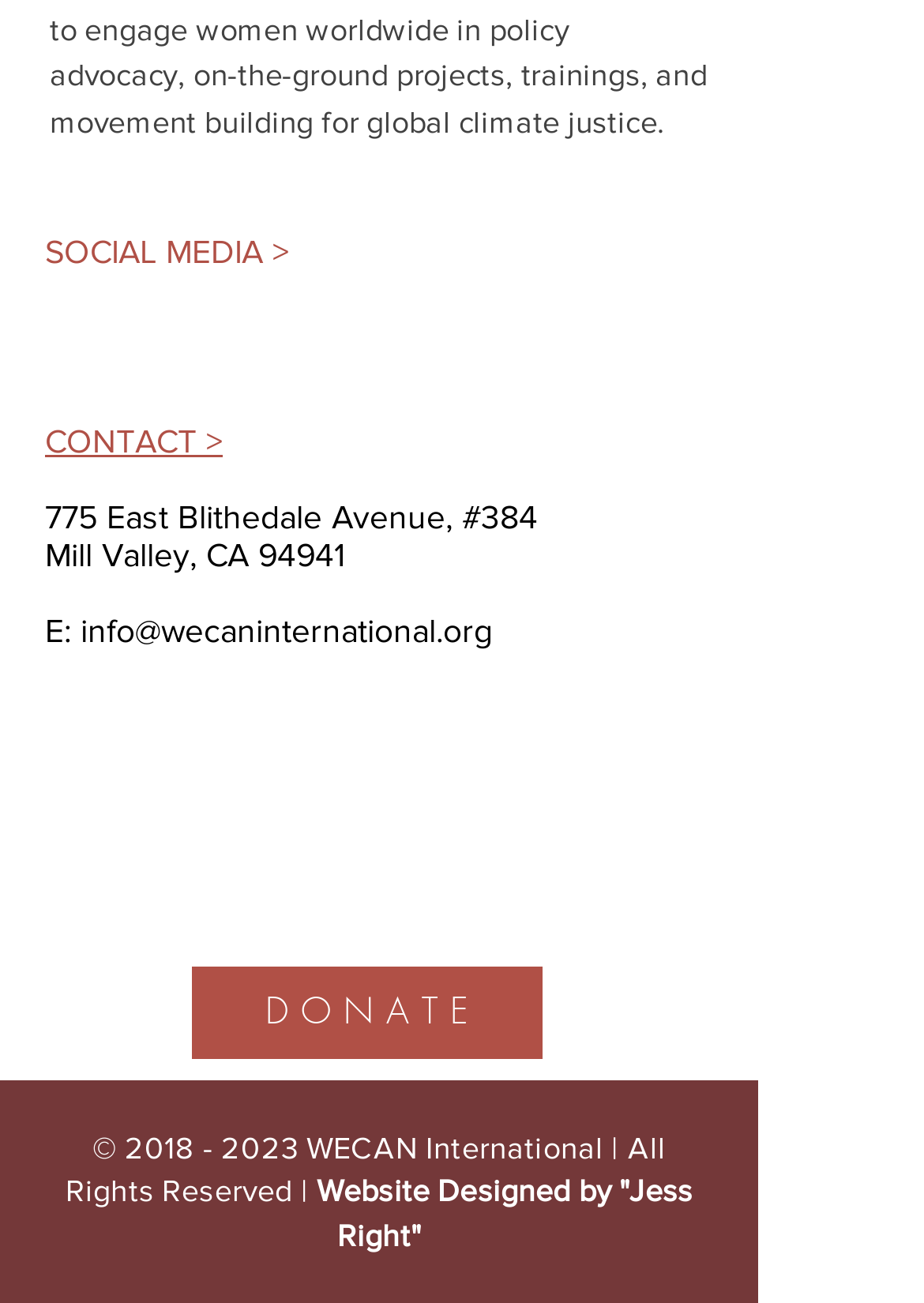Kindly determine the bounding box coordinates of the area that needs to be clicked to fulfill this instruction: "Visit social media page".

[0.049, 0.178, 0.313, 0.208]